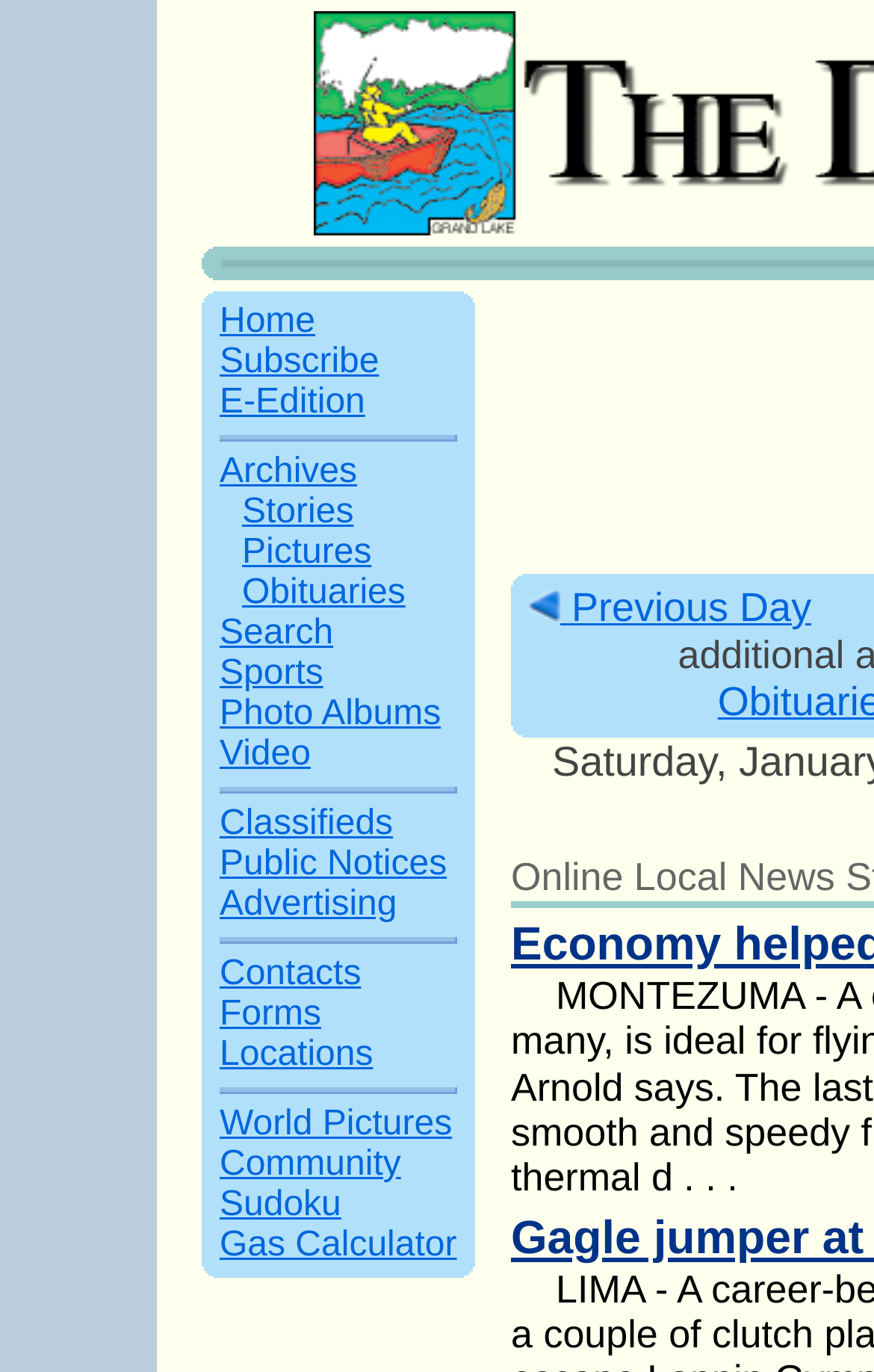What is the purpose of the 'arrow Previous Day' link?
Please respond to the question thoroughly and include all relevant details.

I analyzed the link 'arrow Previous Day' and its accompanying image of an arrow, and inferred that its purpose is to allow users to navigate to the previous day's content.